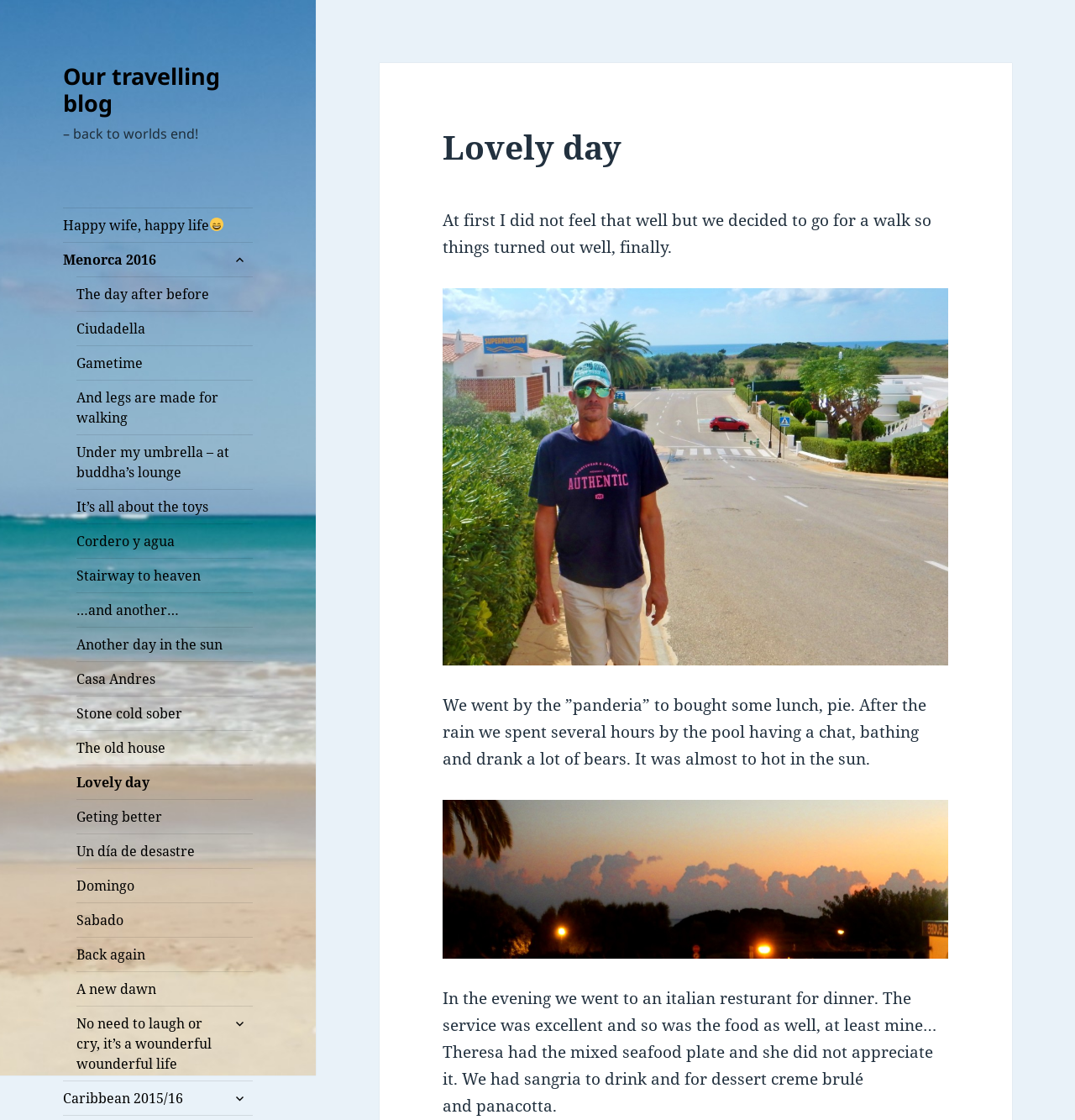Please determine the bounding box coordinates of the clickable area required to carry out the following instruction: "Click on the 'Happy wife, happy life 😄' link". The coordinates must be four float numbers between 0 and 1, represented as [left, top, right, bottom].

[0.059, 0.186, 0.235, 0.216]